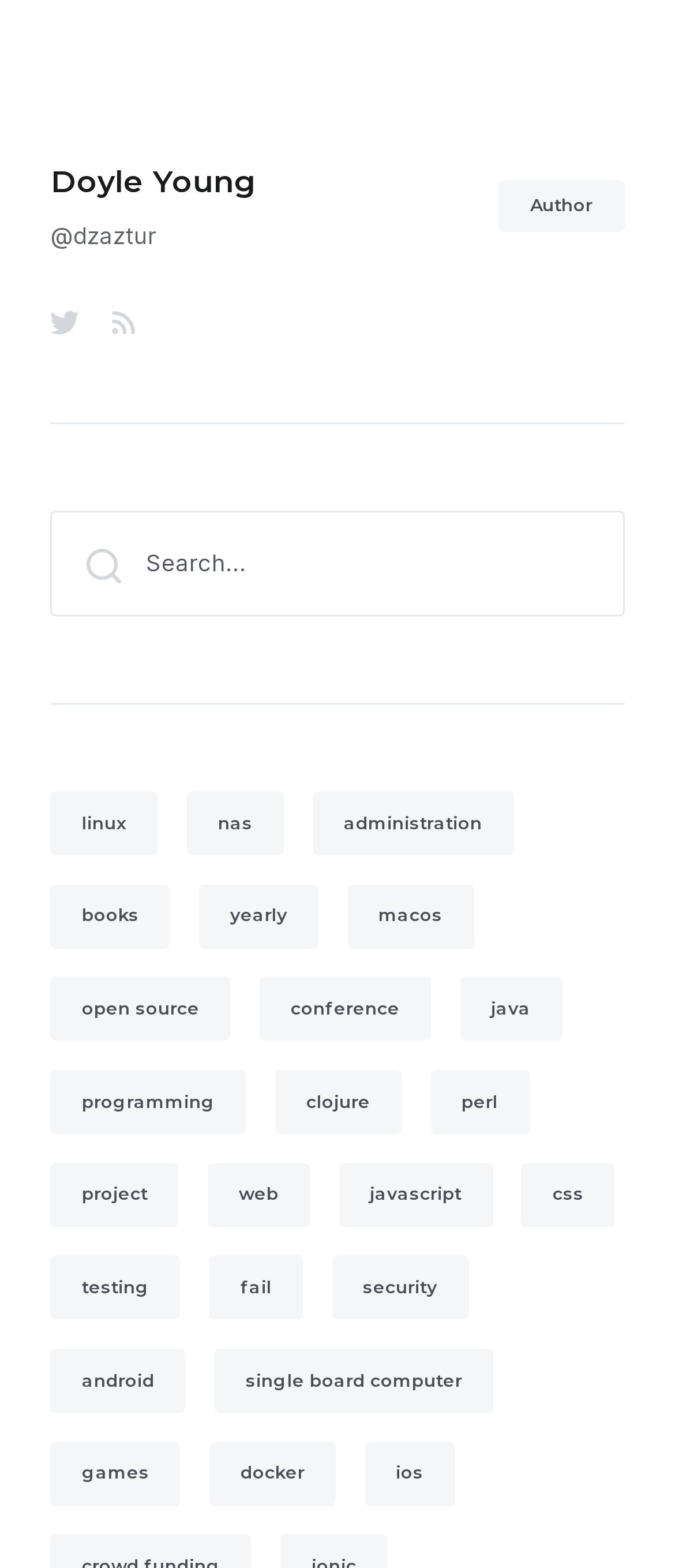Please identify the bounding box coordinates of the element on the webpage that should be clicked to follow this instruction: "Visit the Twitter page". The bounding box coordinates should be given as four float numbers between 0 and 1, formatted as [left, top, right, bottom].

[0.064, 0.191, 0.128, 0.219]